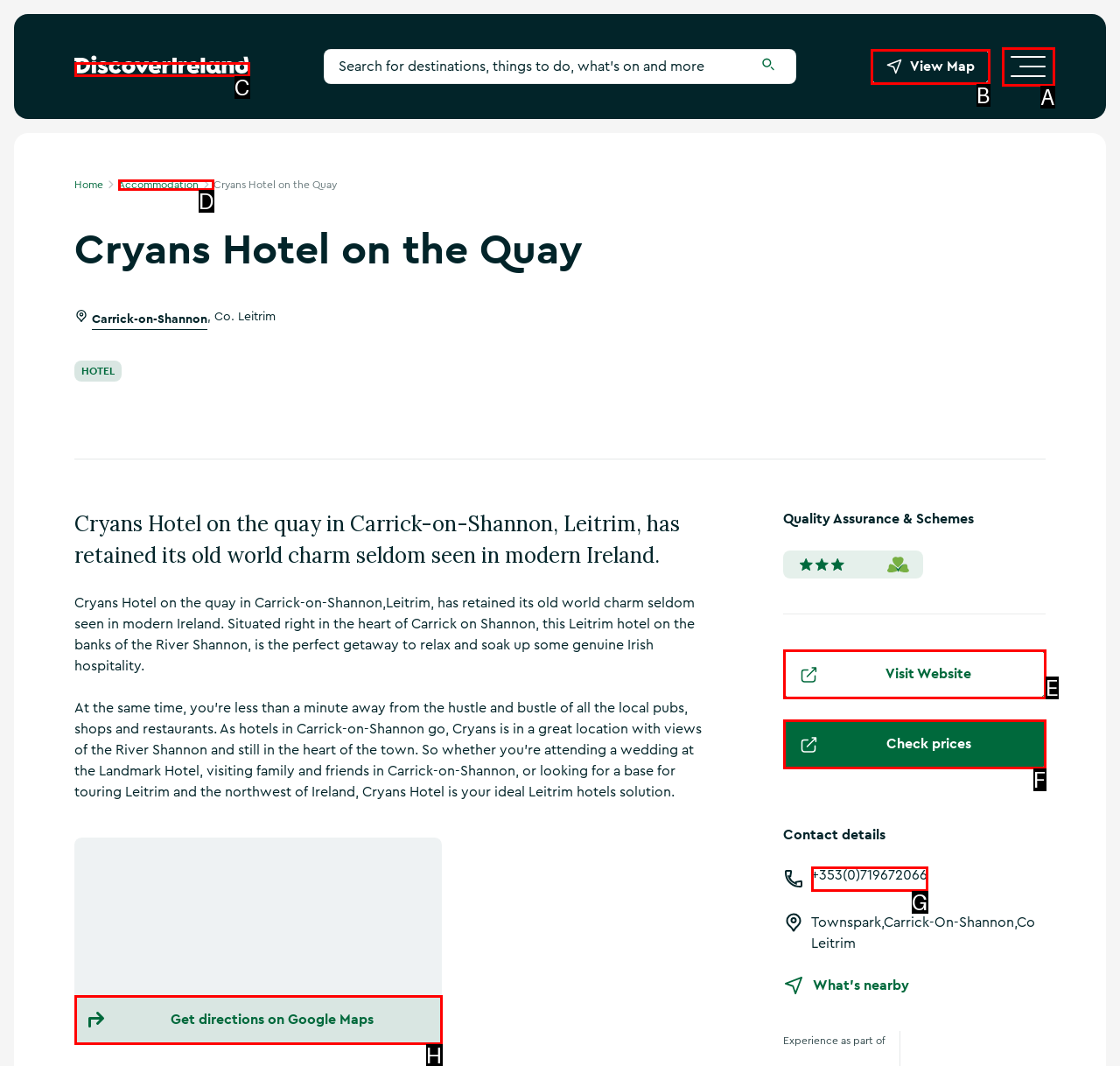Point out the option that aligns with the description: Check prices
Provide the letter of the corresponding choice directly.

F